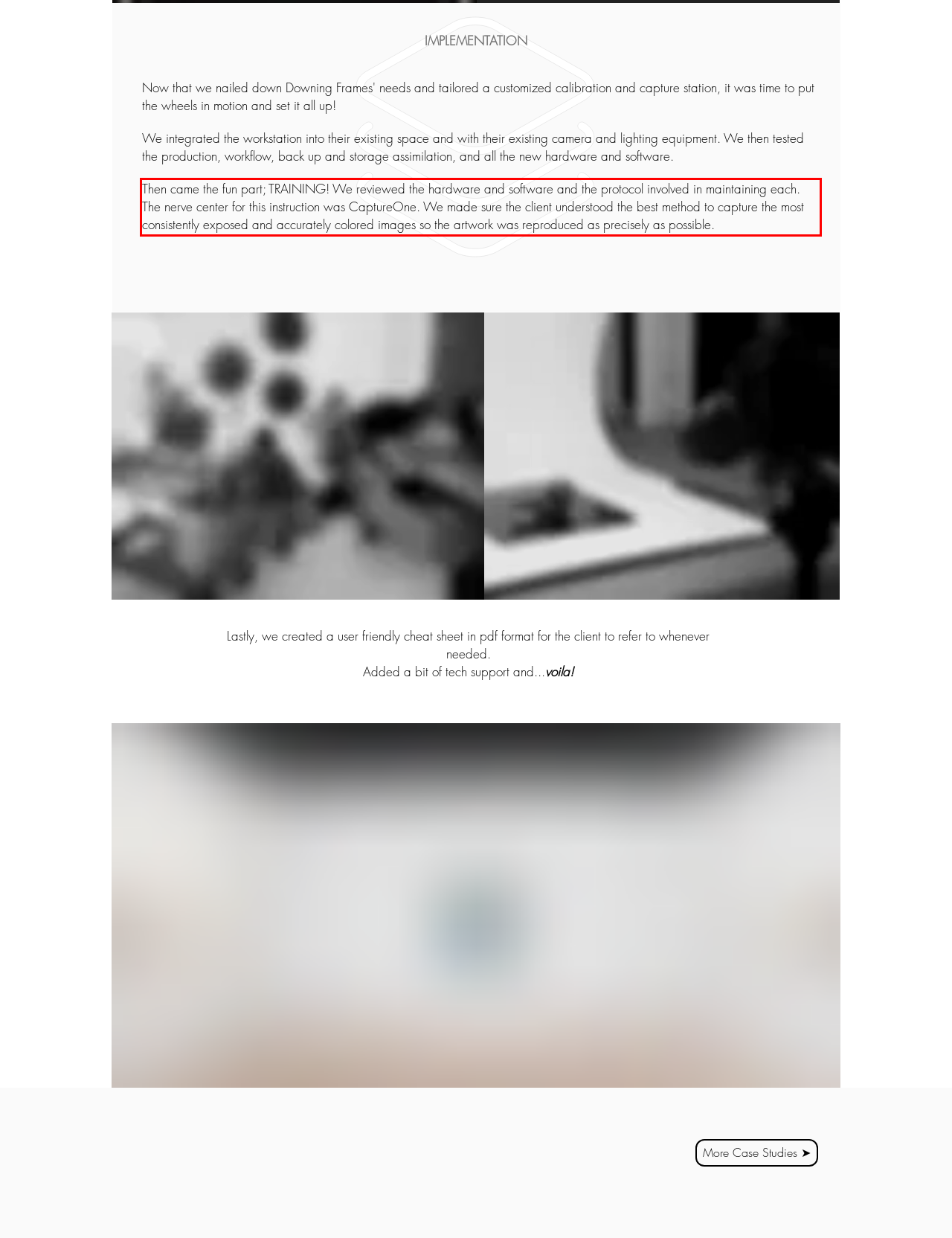You have a screenshot with a red rectangle around a UI element. Recognize and extract the text within this red bounding box using OCR.

Then came the fun part; TRAINING! We reviewed the hardware and software and the protocol involved in maintaining each. The nerve center for this instruction was CaptureOne. We made sure the client understood the best method to capture the most consistently exposed and accurately colored images so the artwork was reproduced as precisely as possible.